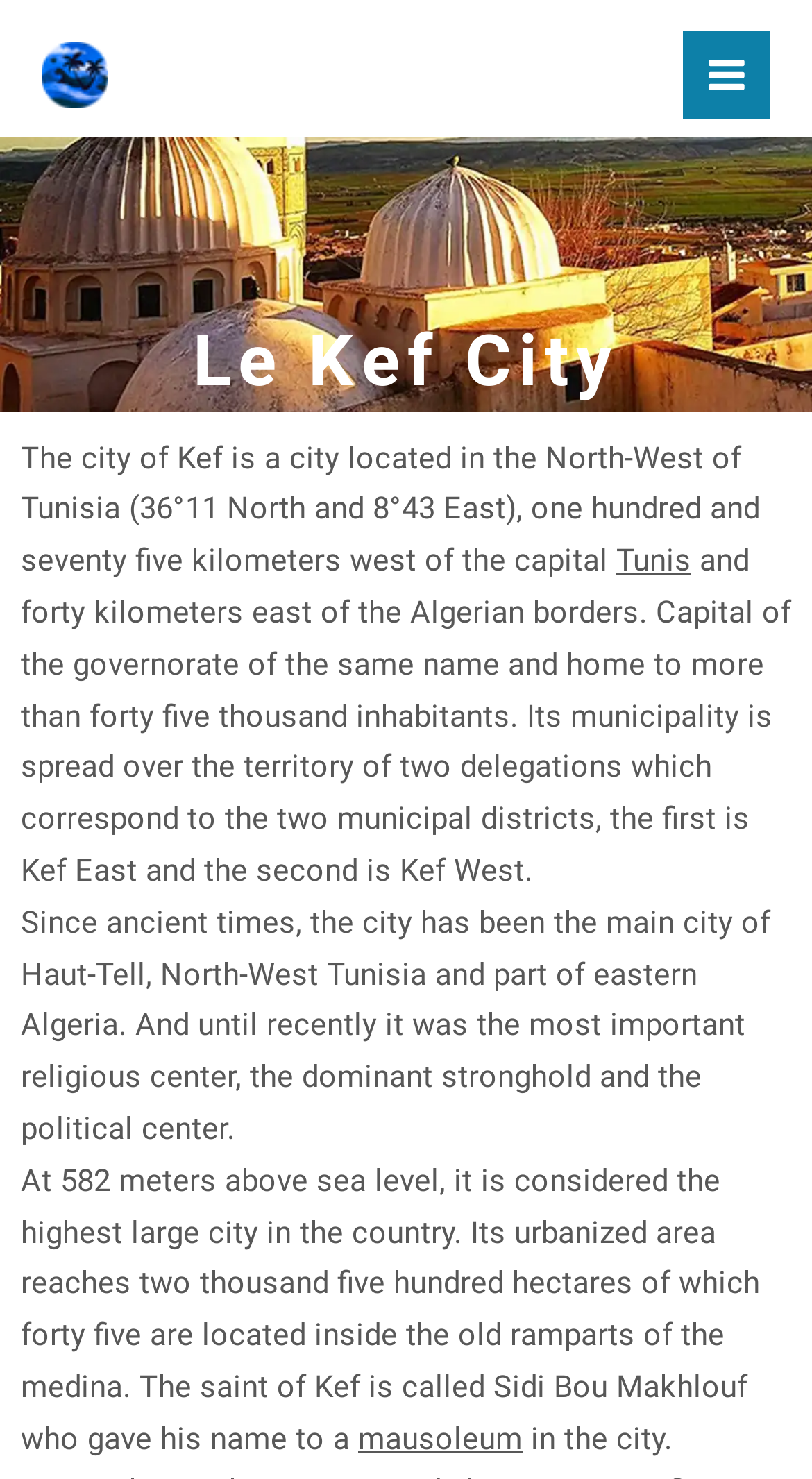Determine the bounding box coordinates for the HTML element mentioned in the following description: "Admission Requirements". The coordinates should be a list of four floats ranging from 0 to 1, represented as [left, top, right, bottom].

None